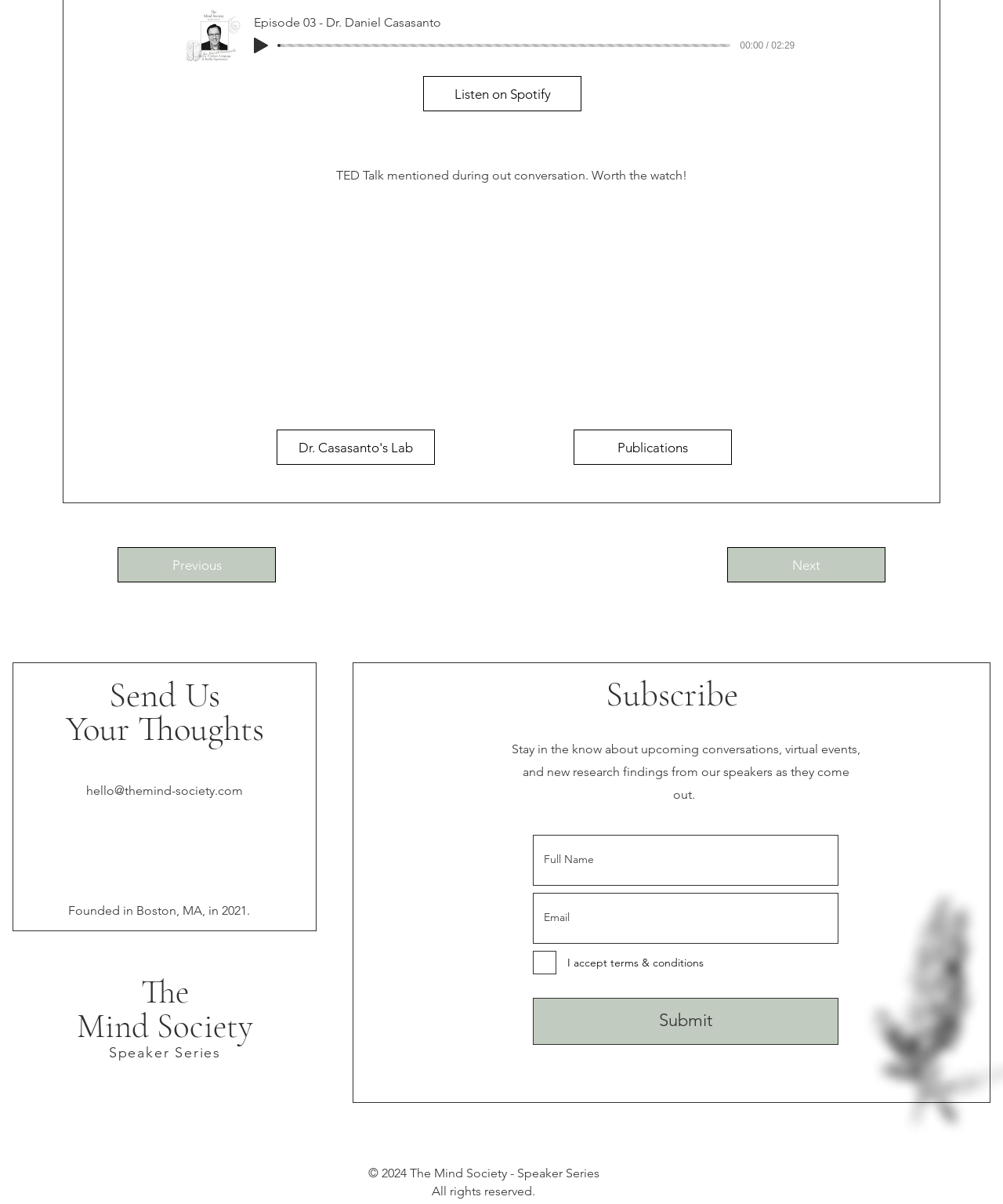Using the webpage screenshot, locate the HTML element that fits the following description and provide its bounding box: "input value="0" value="0"".

[0.278, 0.031, 0.728, 0.044]